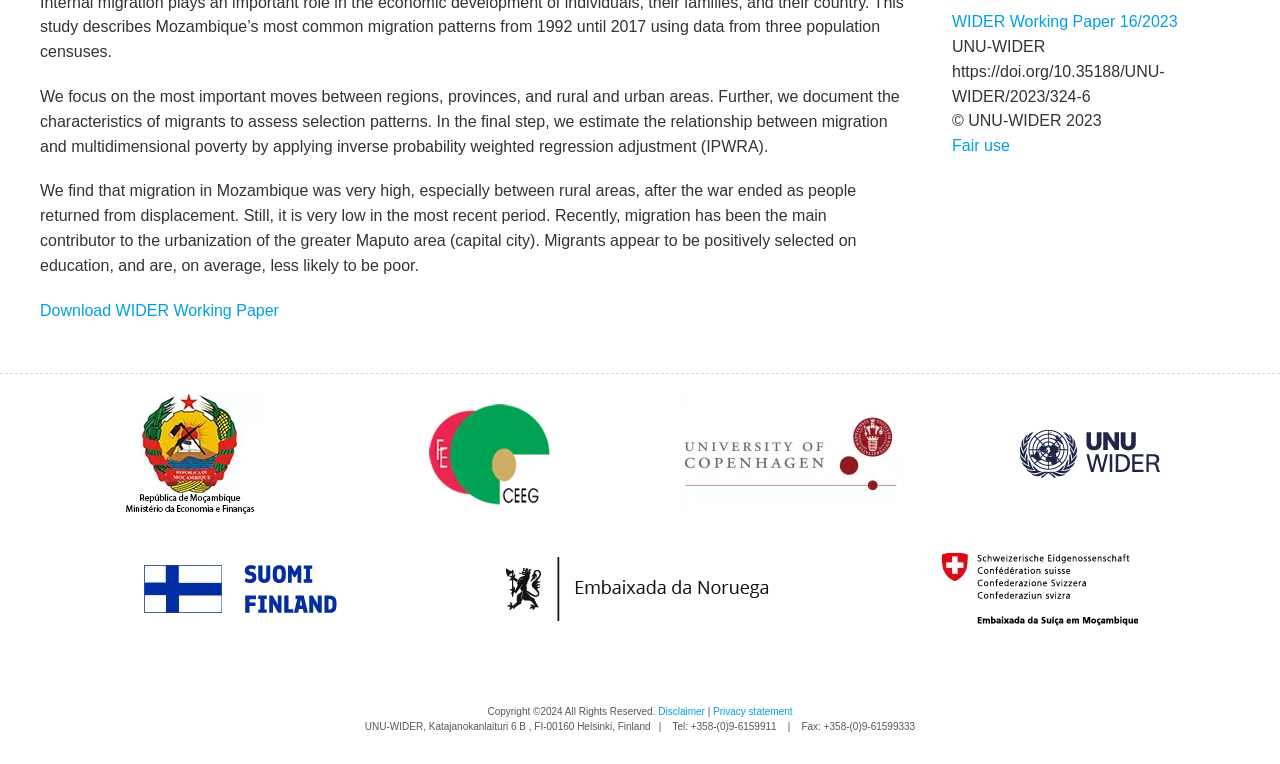Extract the bounding box coordinates for the HTML element that matches this description: "Privacy statement". The coordinates should be four float numbers between 0 and 1, i.e., [left, top, right, bottom].

[0.557, 0.925, 0.619, 0.939]